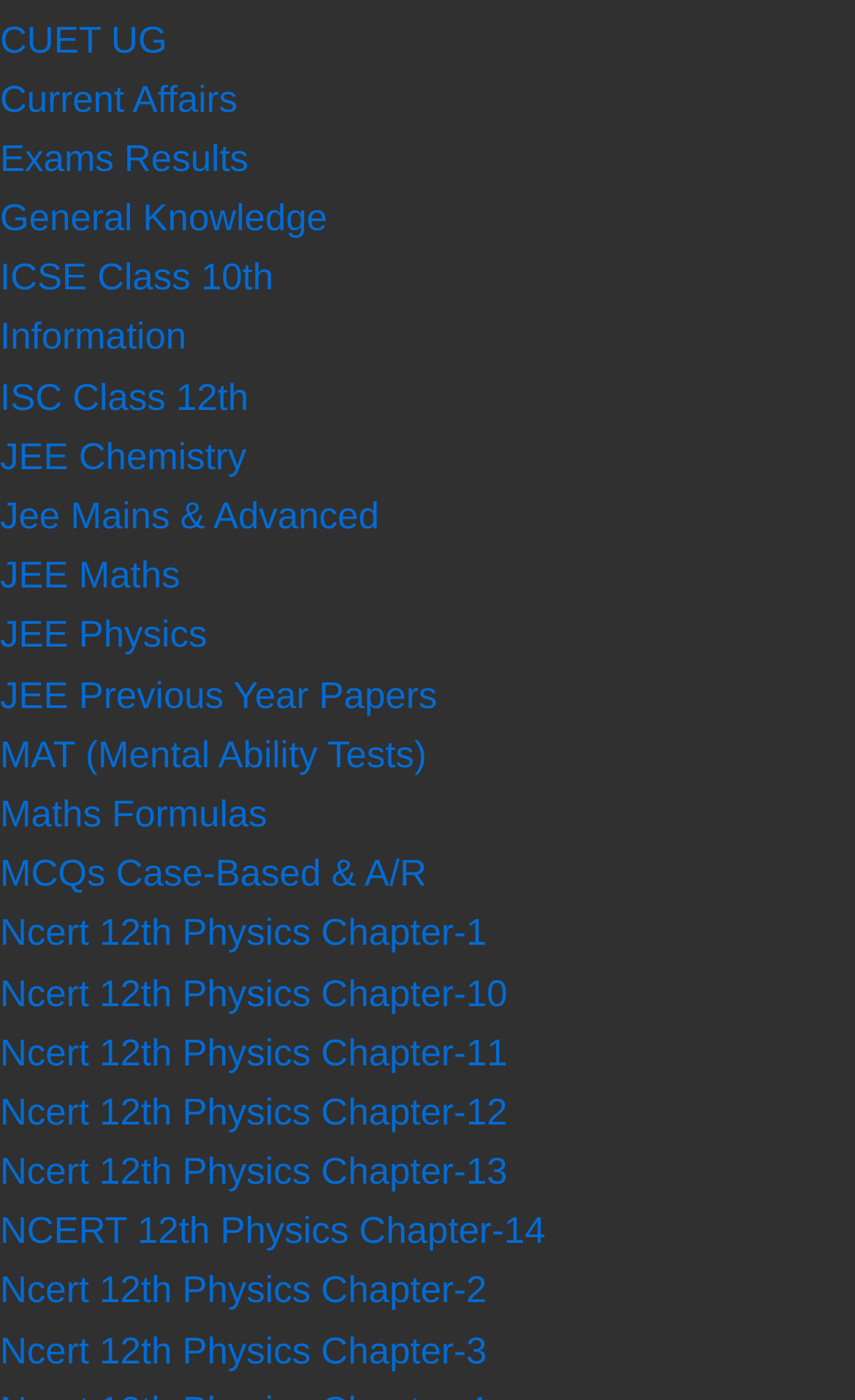Could you find the bounding box coordinates of the clickable area to complete this instruction: "View JEE Chemistry page"?

[0.0, 0.311, 0.288, 0.341]